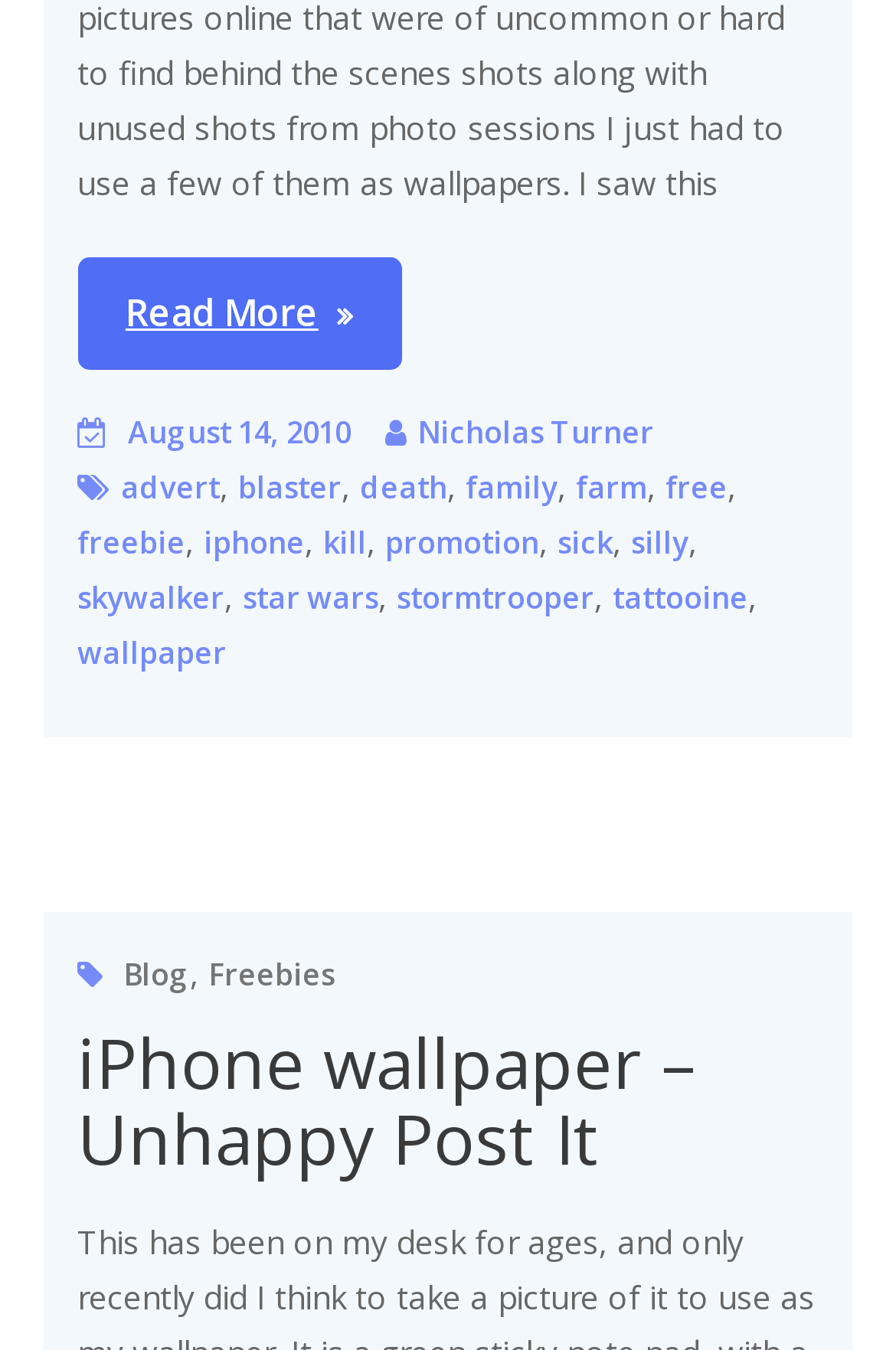Analyze the image and deliver a detailed answer to the question: What is the name of the author mentioned in the footer section?

The name of the author mentioned in the footer section can be found by looking at the link 'Nicholas Turner' which is located inside the footer section.